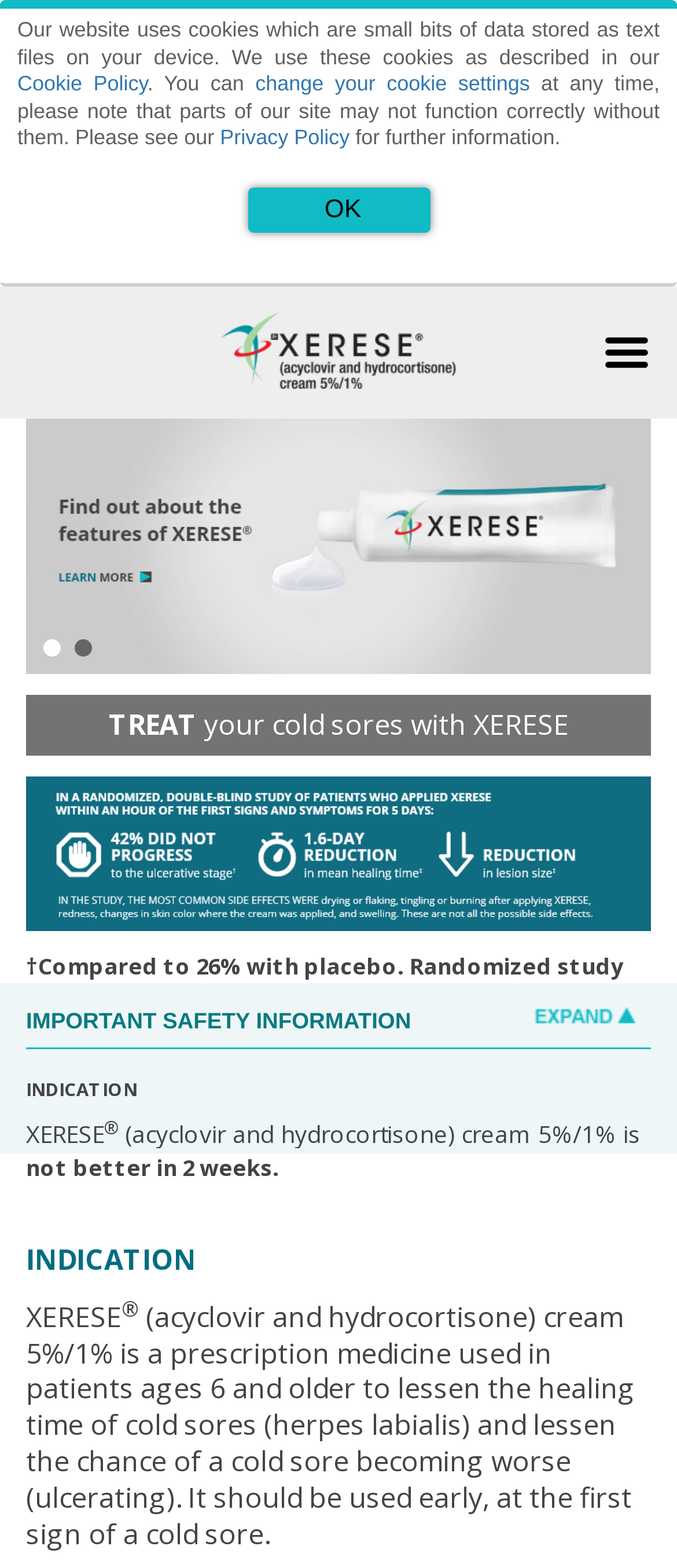Where should XERESE not be used?
Based on the visual content, answer with a single word or a brief phrase.

Eyes, mouth, nose, or genitals